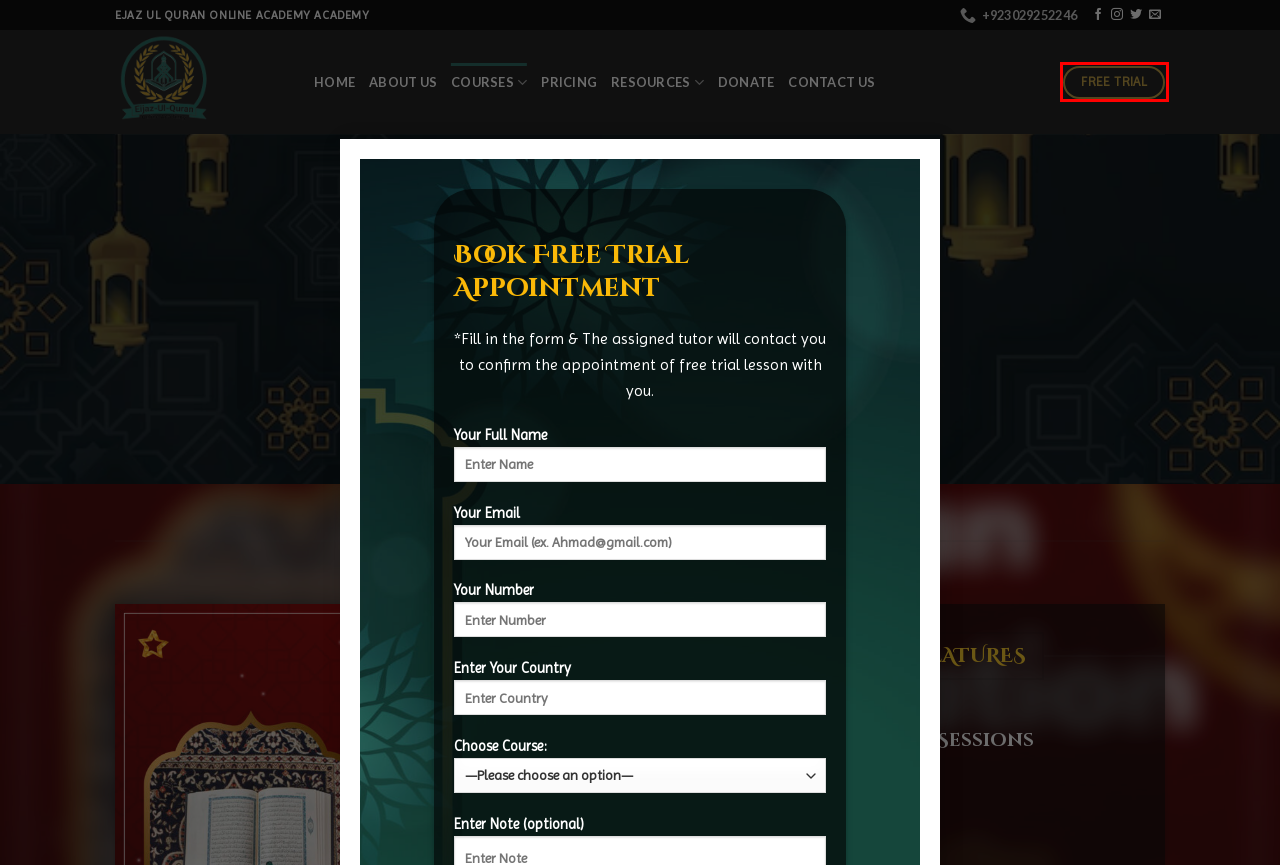Examine the screenshot of a webpage with a red bounding box around a UI element. Your task is to identify the webpage description that best corresponds to the new webpage after clicking the specified element. The given options are:
A. Free Trial | Ejazul Quran
B. Ejazul Quran | Online Quran Classes | Online Quran Academy
C. Qaida For Beginners | Online Quran Classes For Beginners
D. Pricing | Ejazul Quran
E. Donate | Ejazul Quran
F. Contact Us | Ejazul Quran
G. About Us | Ejazul Quran
H. Best Online Quran Ijazah Course | Start With Free Trial

A